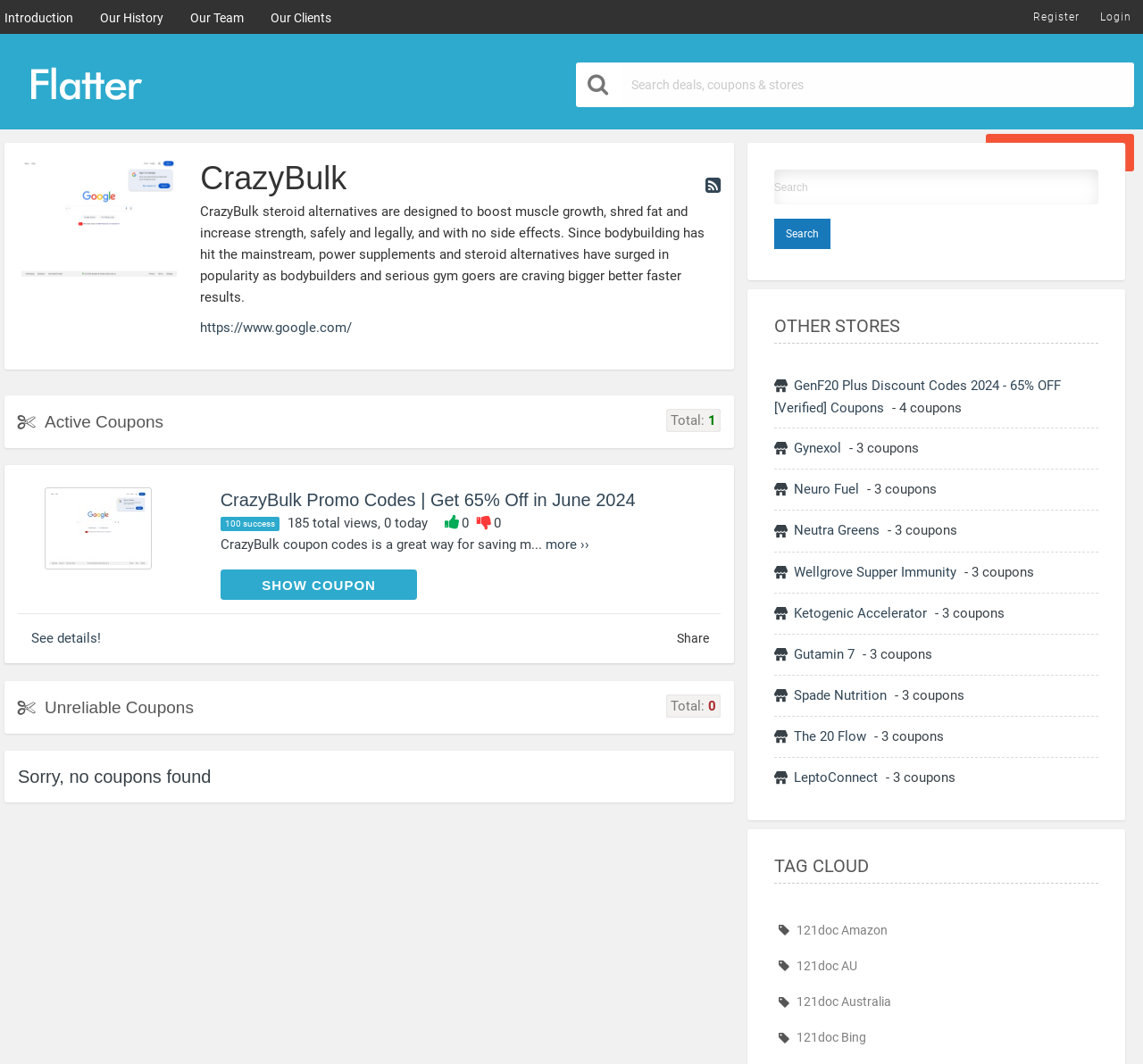Specify the bounding box coordinates of the element's area that should be clicked to execute the given instruction: "Search for coupons". The coordinates should be four float numbers between 0 and 1, i.e., [left, top, right, bottom].

[0.677, 0.159, 0.961, 0.234]